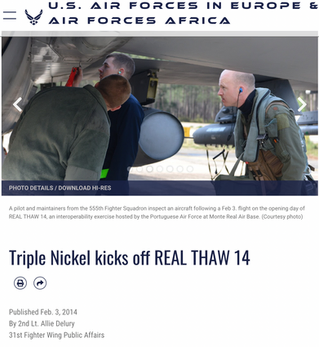What is the purpose of REAL THAW 14? Refer to the image and provide a one-word or short phrase answer.

To enhance joint operational capabilities